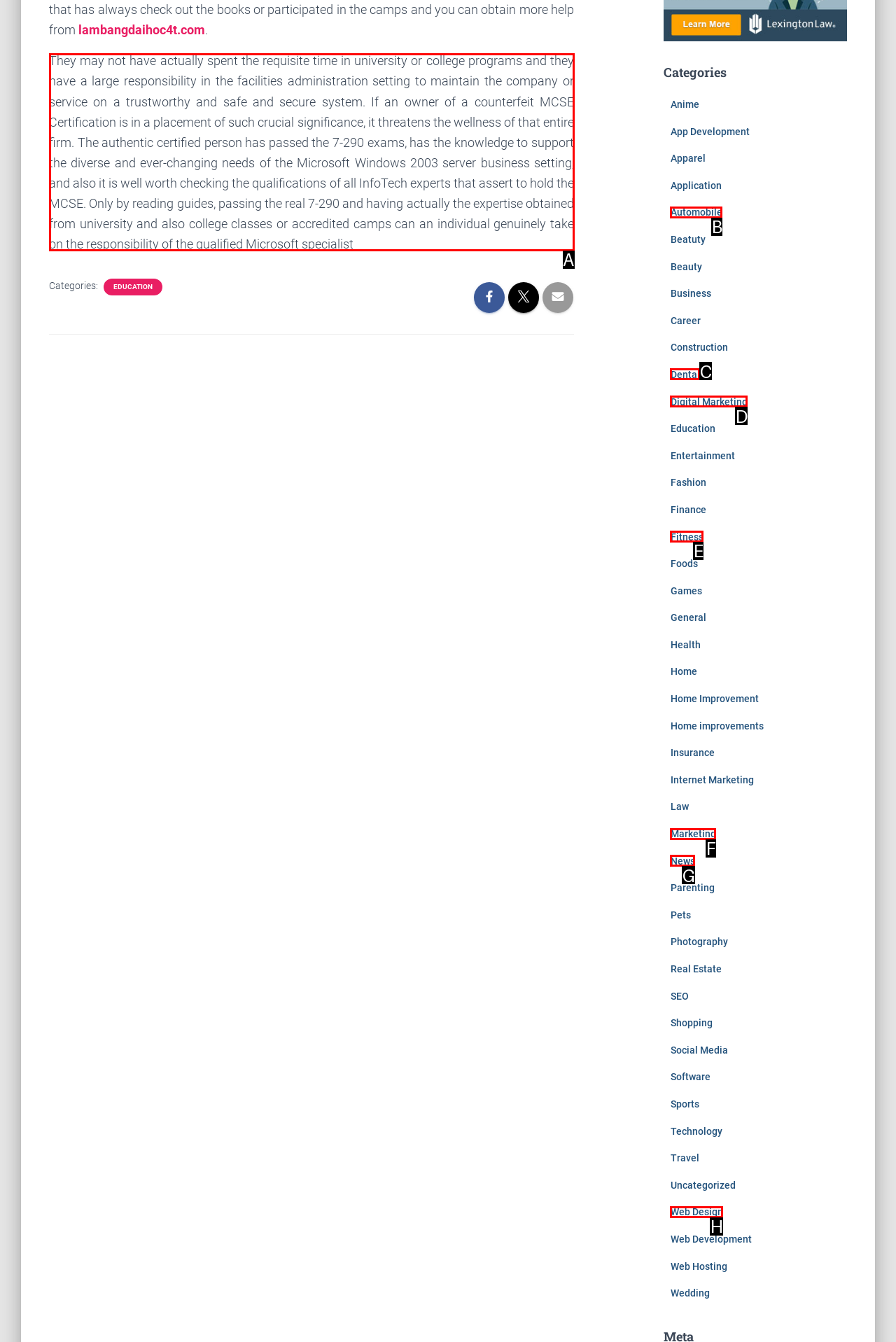Look at the highlighted elements in the screenshot and tell me which letter corresponds to the task: Read the article about MCSE Certification.

A